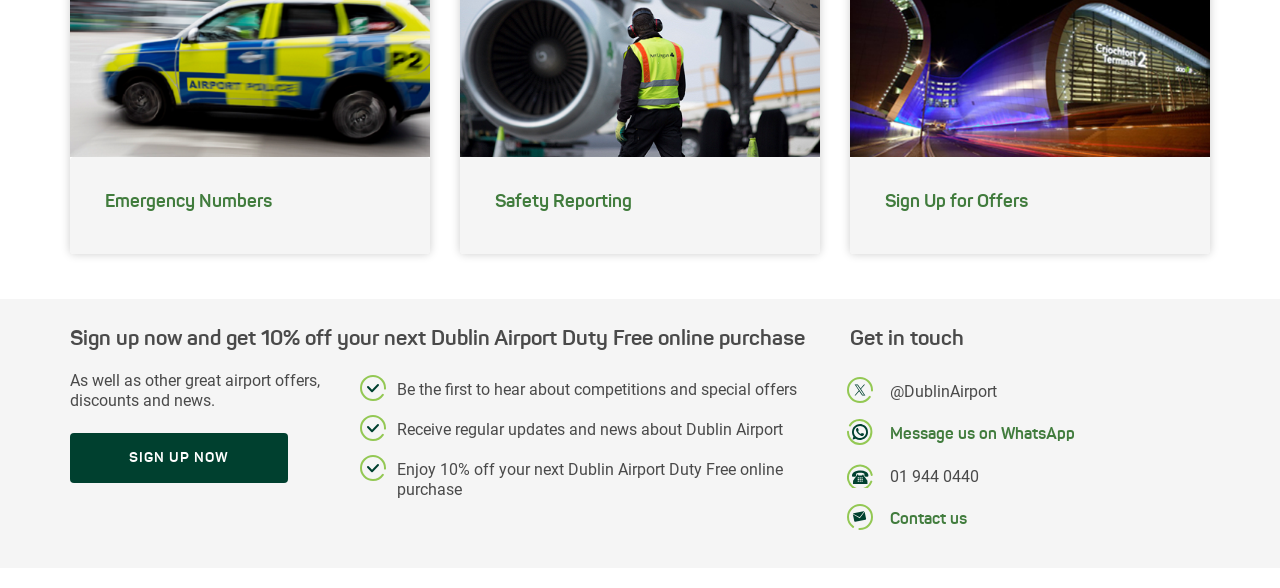Using the information in the image, give a detailed answer to the following question: What is the discount offered for signing up?

The webpage has a heading that says 'Sign up now and get 10% off your next Dublin Airport Duty Free online purchase', which indicates that signing up will give a 10% discount on the next online purchase.